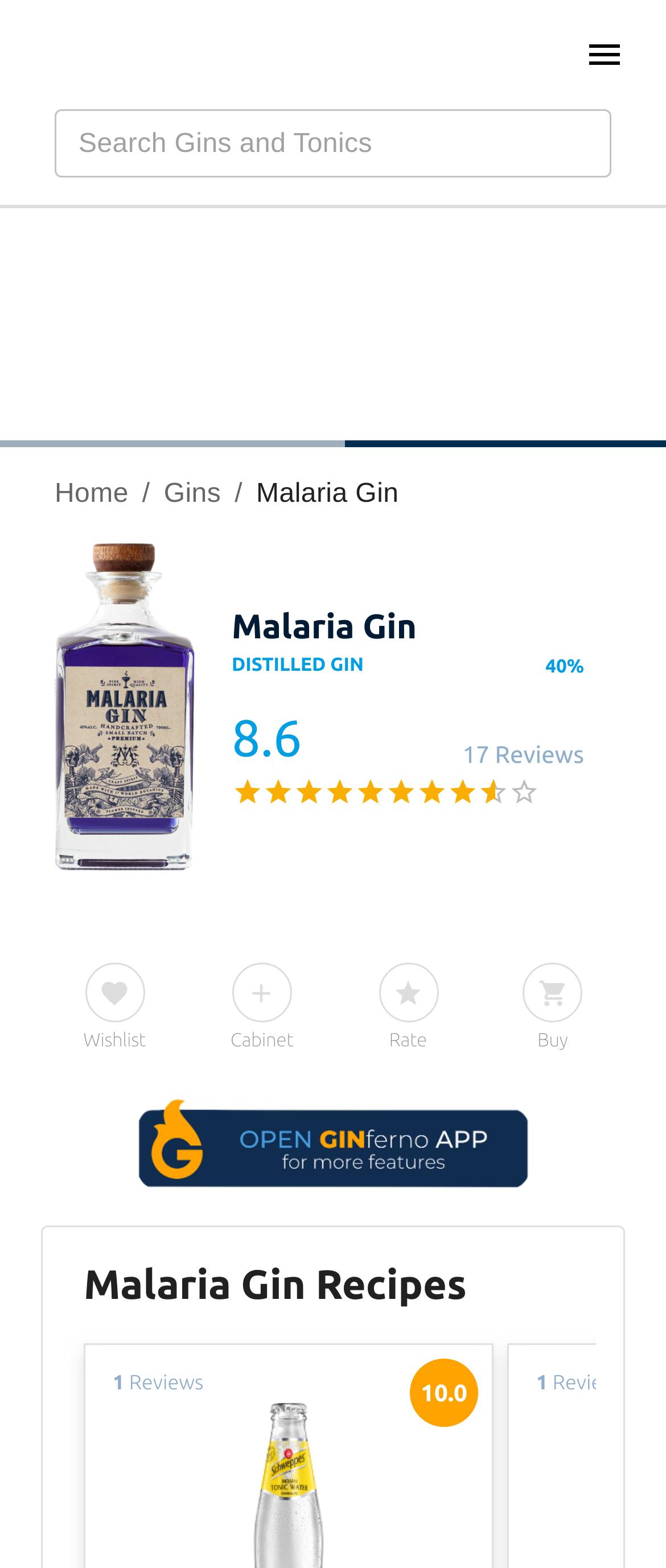Identify the coordinates of the bounding box for the element that must be clicked to accomplish the instruction: "Search for Gins and Tonics".

[0.097, 0.076, 0.818, 0.107]